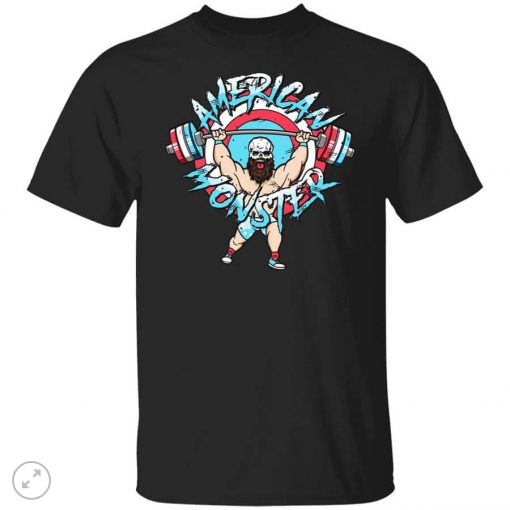What is the character in the illustration holding?
Answer the question with as much detail as you can, using the image as a reference.

According to the caption, the central illustration depicts a muscular figure, humorously portrayed as the 'American Monster', hoisting a large barbell overhead, which implies that the character is holding a large barbell.